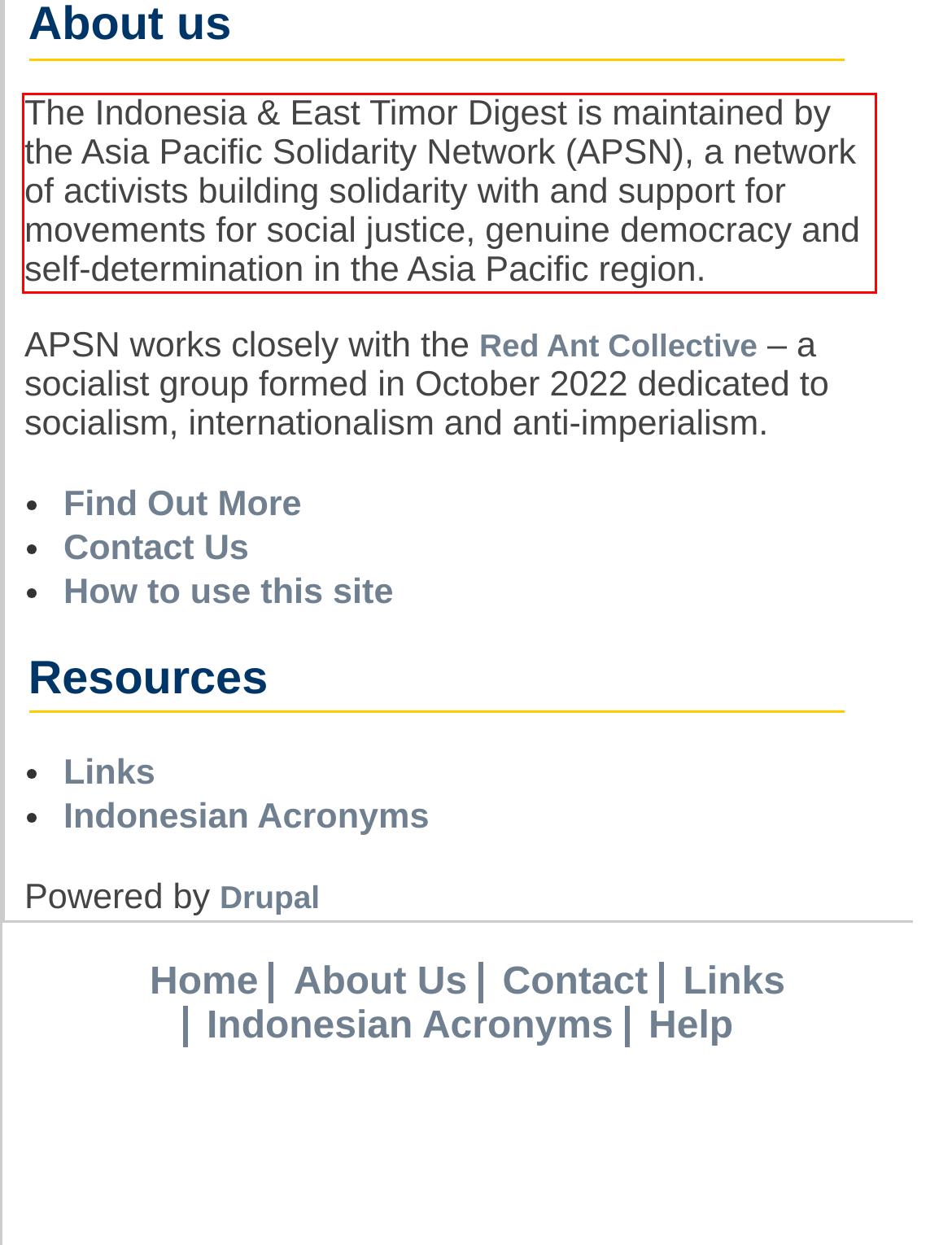Within the screenshot of the webpage, locate the red bounding box and use OCR to identify and provide the text content inside it.

The Indonesia & East Timor Digest is maintained by the Asia Pacific Solidarity Network (APSN), a network of activists building solidarity with and support for movements for social justice, genuine democracy and self-determination in the Asia Pacific region.